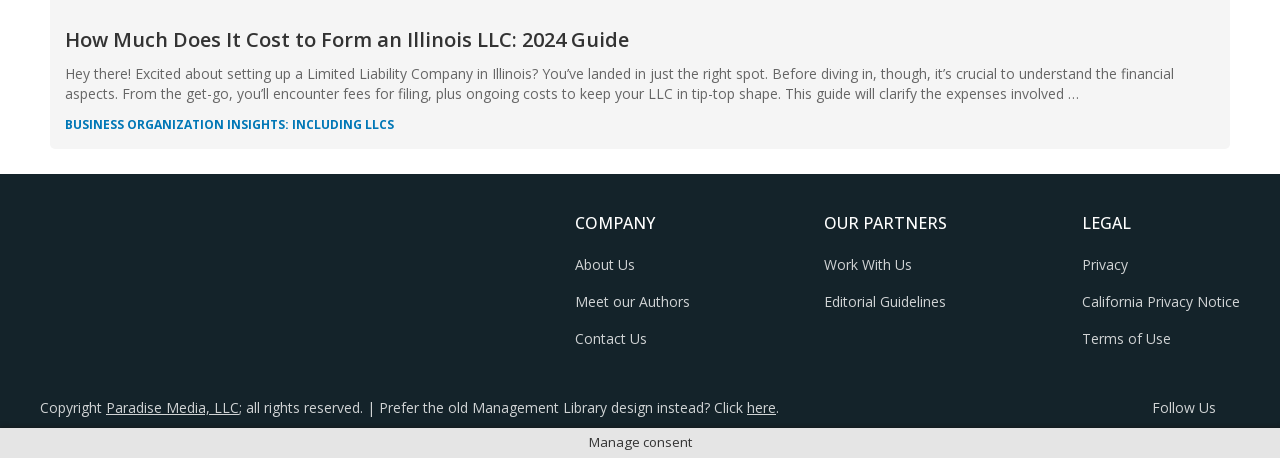What is the position of the image on the webpage?
Based on the image, answer the question with a single word or brief phrase.

Top-left